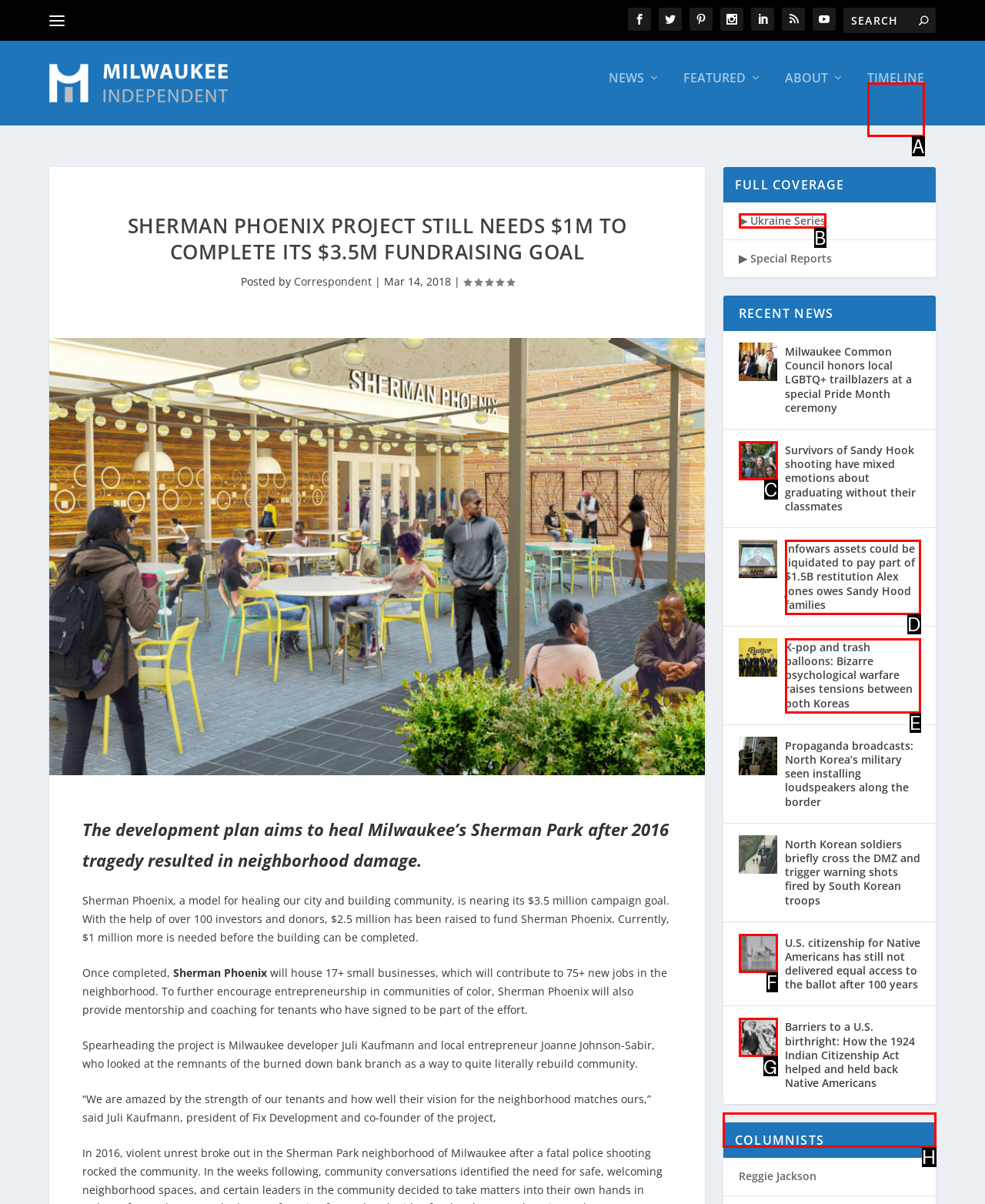Choose the correct UI element to click for this task: Read columnists' articles Answer using the letter from the given choices.

H